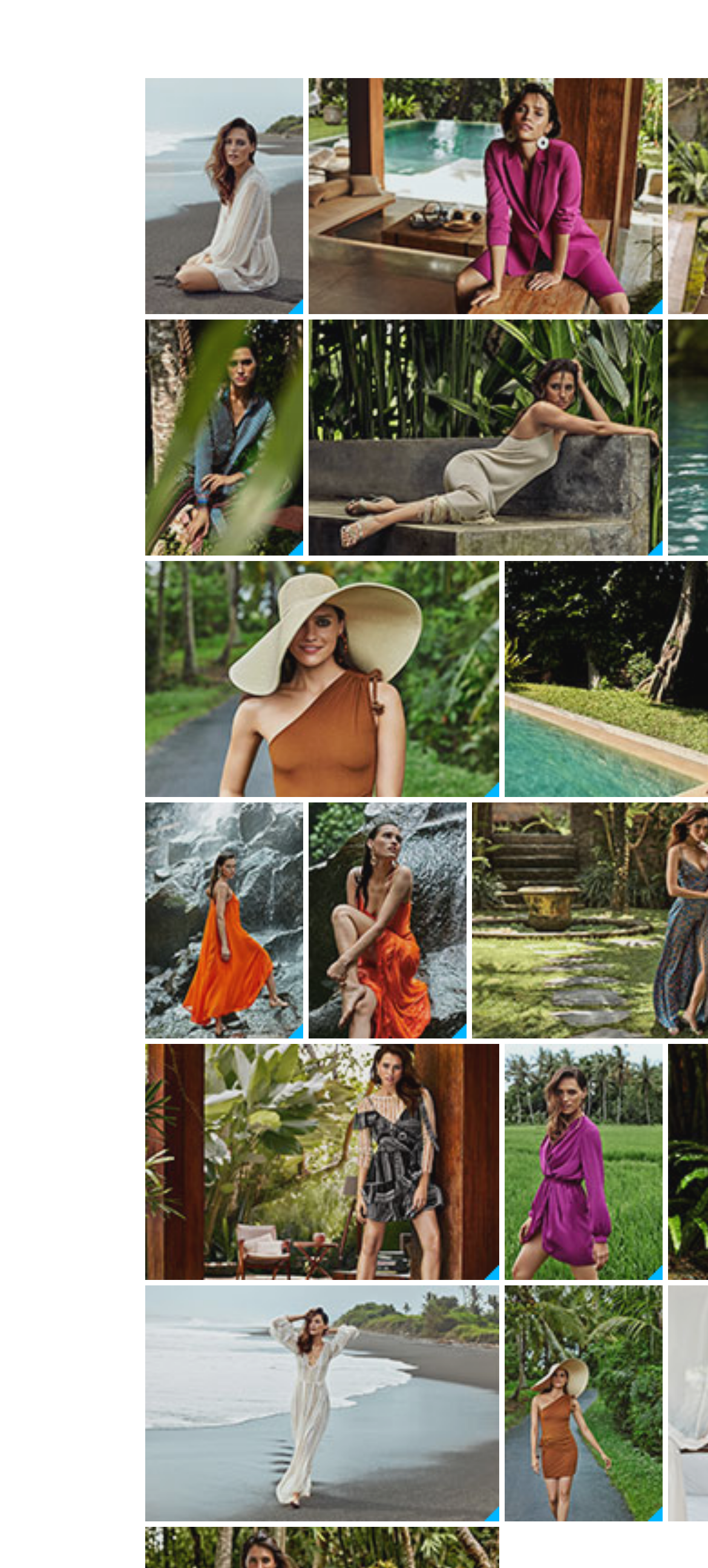Please provide the bounding box coordinates for the element that needs to be clicked to perform the following instruction: "Download high quality". The coordinates should be given as four float numbers between 0 and 1, i.e., [left, top, right, bottom].

[0.205, 0.342, 0.428, 0.358]